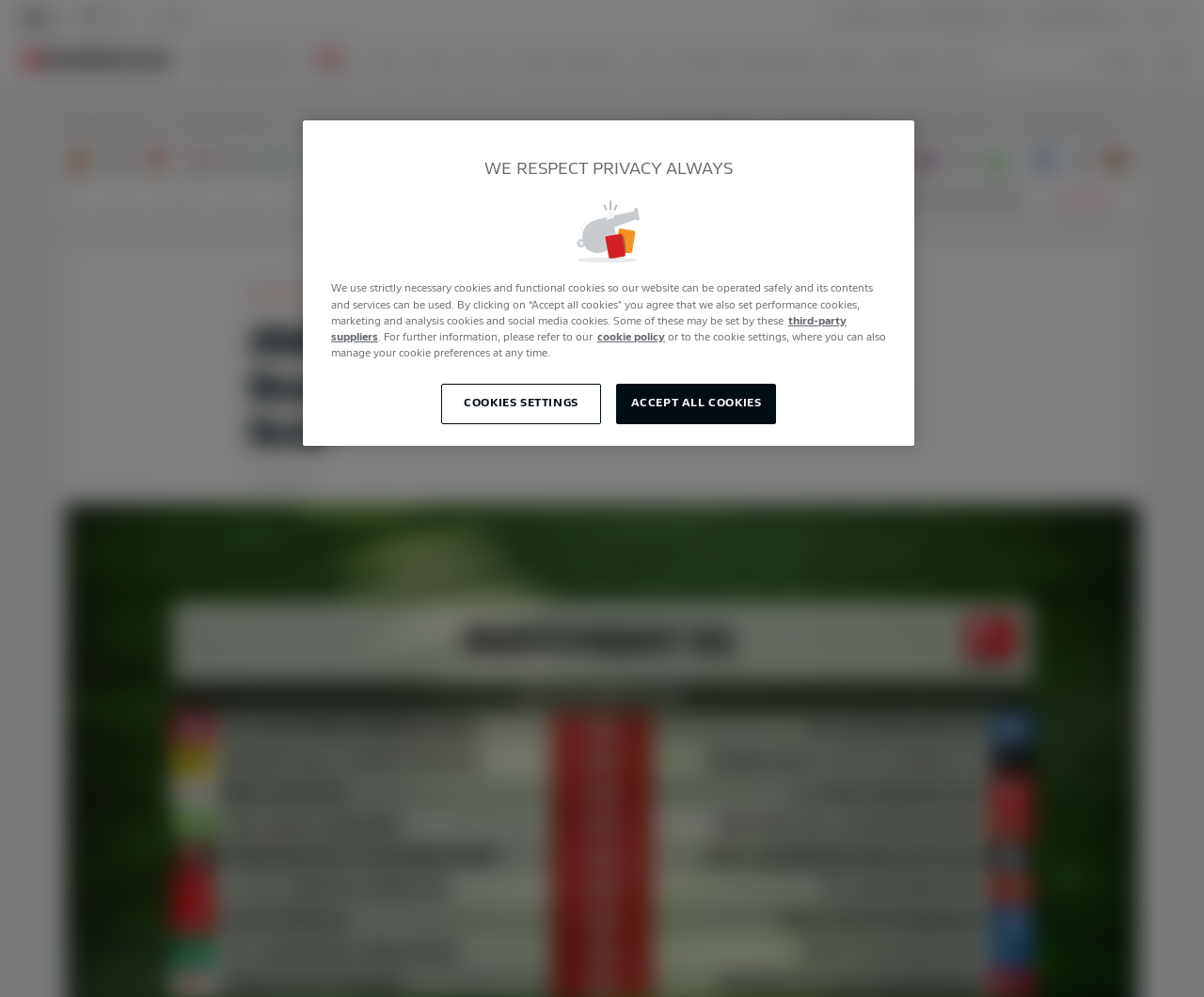Specify the bounding box coordinates of the element's area that should be clicked to execute the given instruction: "View fixtures and results". The coordinates should be four float numbers between 0 and 1, i.e., [left, top, right, bottom].

[0.426, 0.034, 0.529, 0.087]